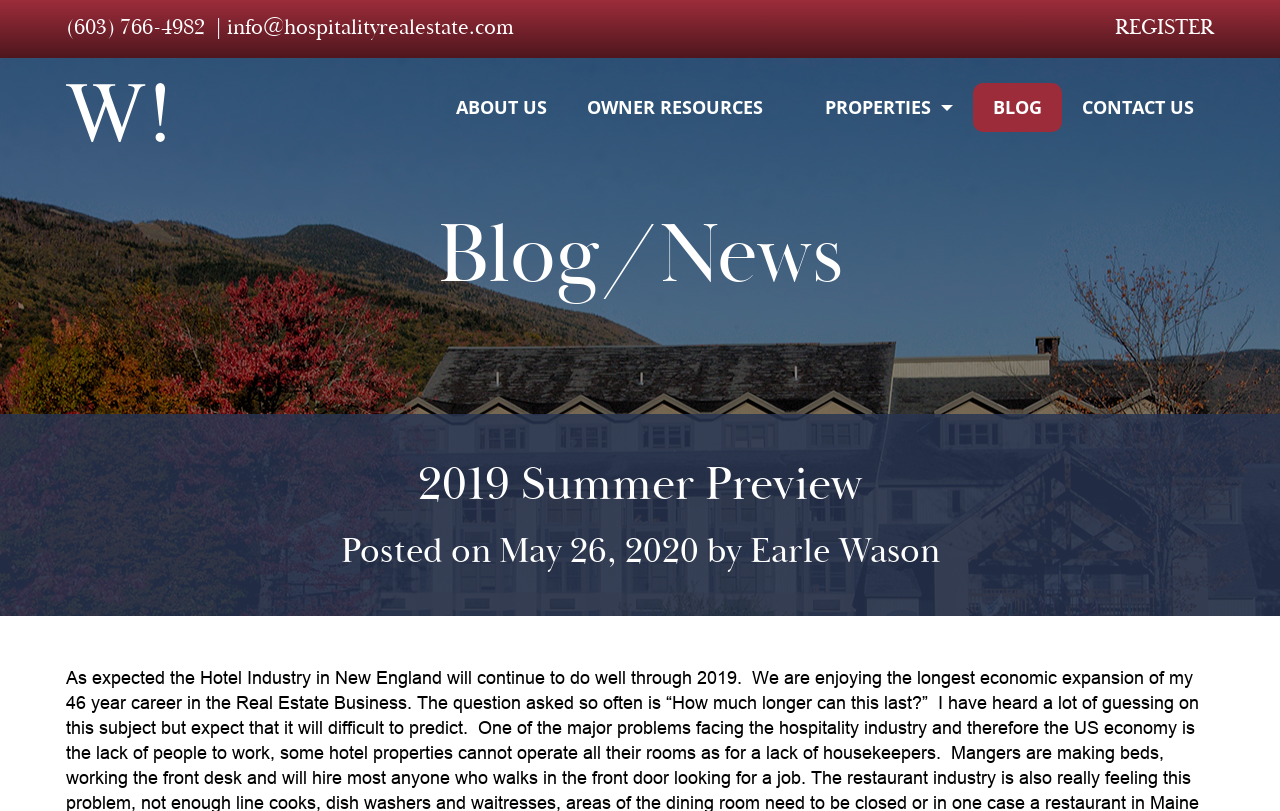Please determine the bounding box coordinates of the element to click on in order to accomplish the following task: "Send an email". Ensure the coordinates are four float numbers ranging from 0 to 1, i.e., [left, top, right, bottom].

[0.178, 0.016, 0.402, 0.052]